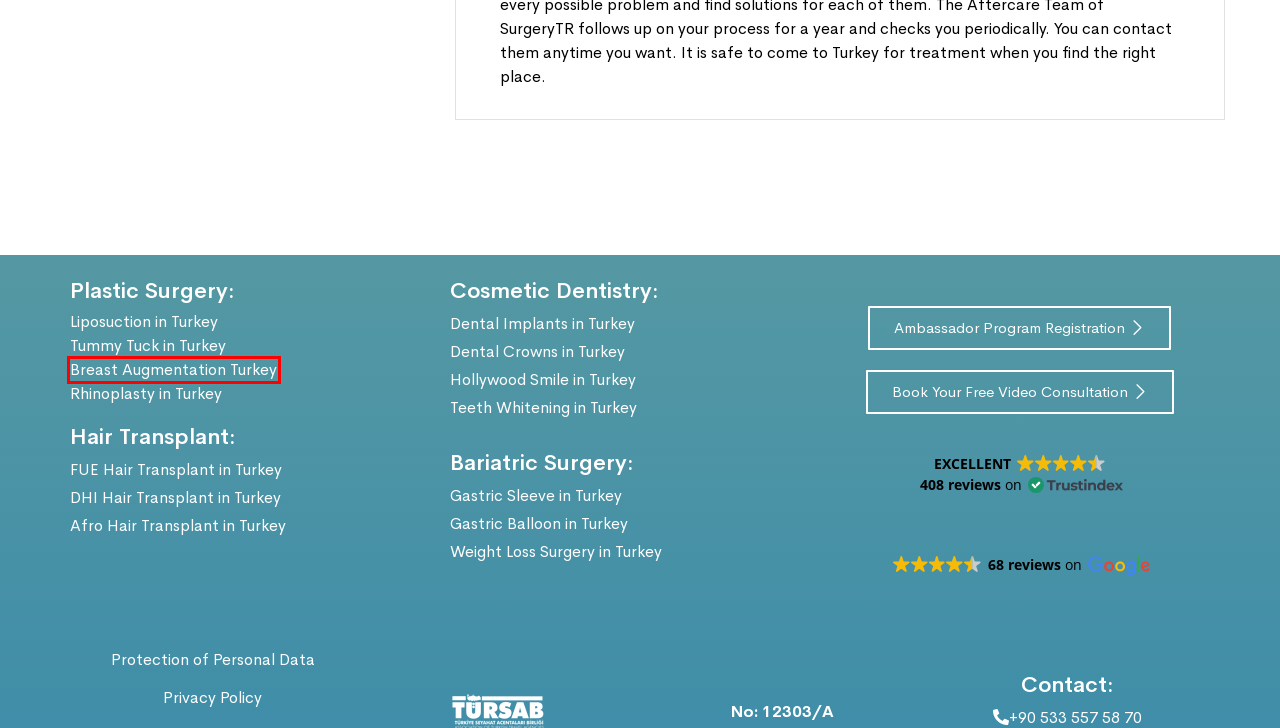Analyze the webpage screenshot with a red bounding box highlighting a UI element. Select the description that best matches the new webpage after clicking the highlighted element. Here are the options:
A. Breast Augmentation in Turkey - Breast Implant | SurgeryTR
B. Liposuction in Turkey - Package Prices | SurgeryTR
C. Dental Implants in Turkey (Tooth Implant) | SurgeryTR
D. Gastric Sleeve in Turkey - Free Consultation | SurgeryTR
E. Book Free Video Consultation - Plastic Surgery Turkey
F. Bariatric Surgery in Turkey - Obesity Surgery | SurgeryTR
G. Zoom Teeth Whitening in Turkey - Packages | SurgeryTR
H. DHI Hair Transplant Turkey - Package Prices | SurgeryTR

A